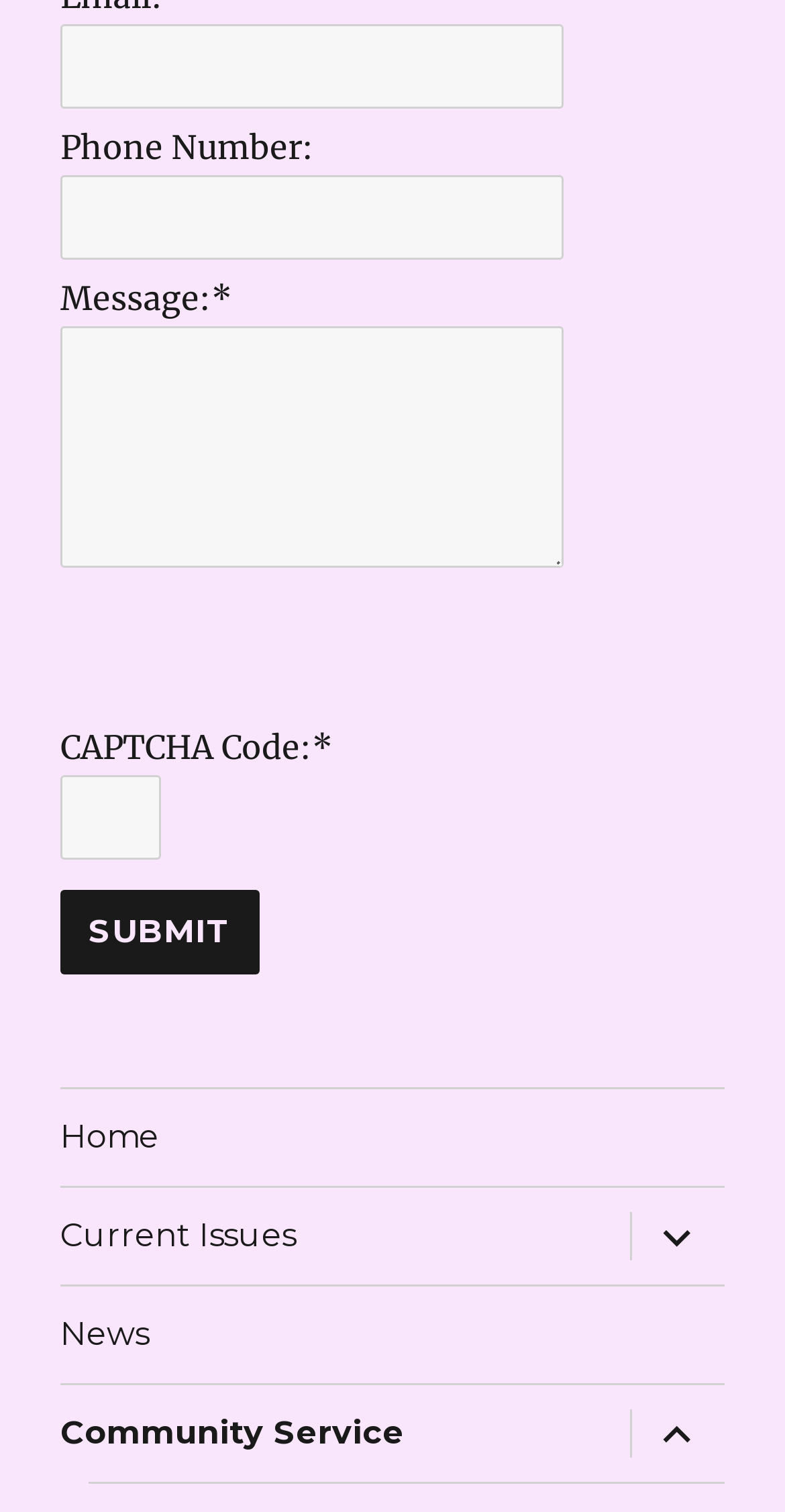Kindly determine the bounding box coordinates for the area that needs to be clicked to execute this instruction: "Type message".

[0.077, 0.215, 0.718, 0.375]